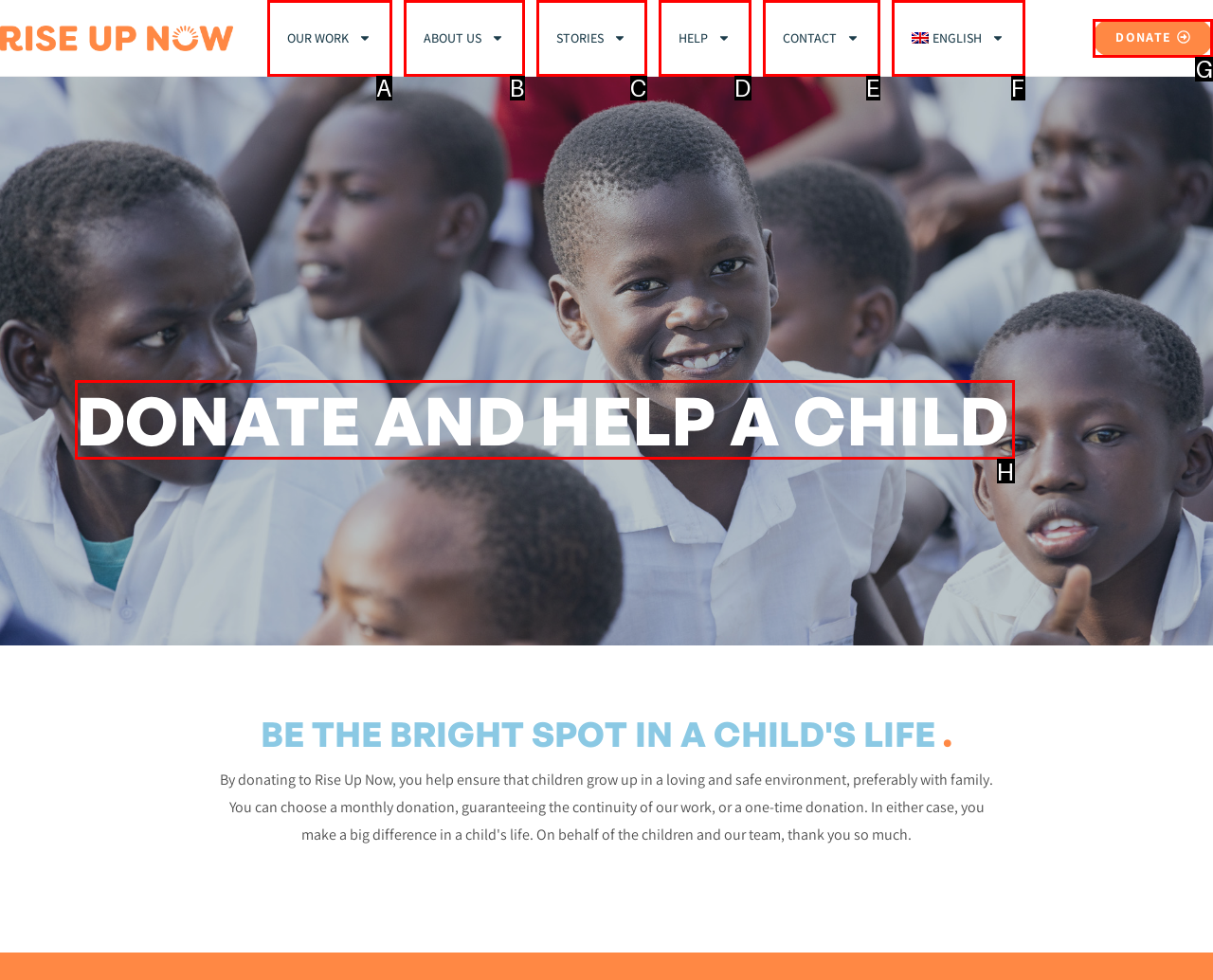Identify the HTML element that should be clicked to accomplish the task: read about DONATE AND HELP A CHILD
Provide the option's letter from the given choices.

H